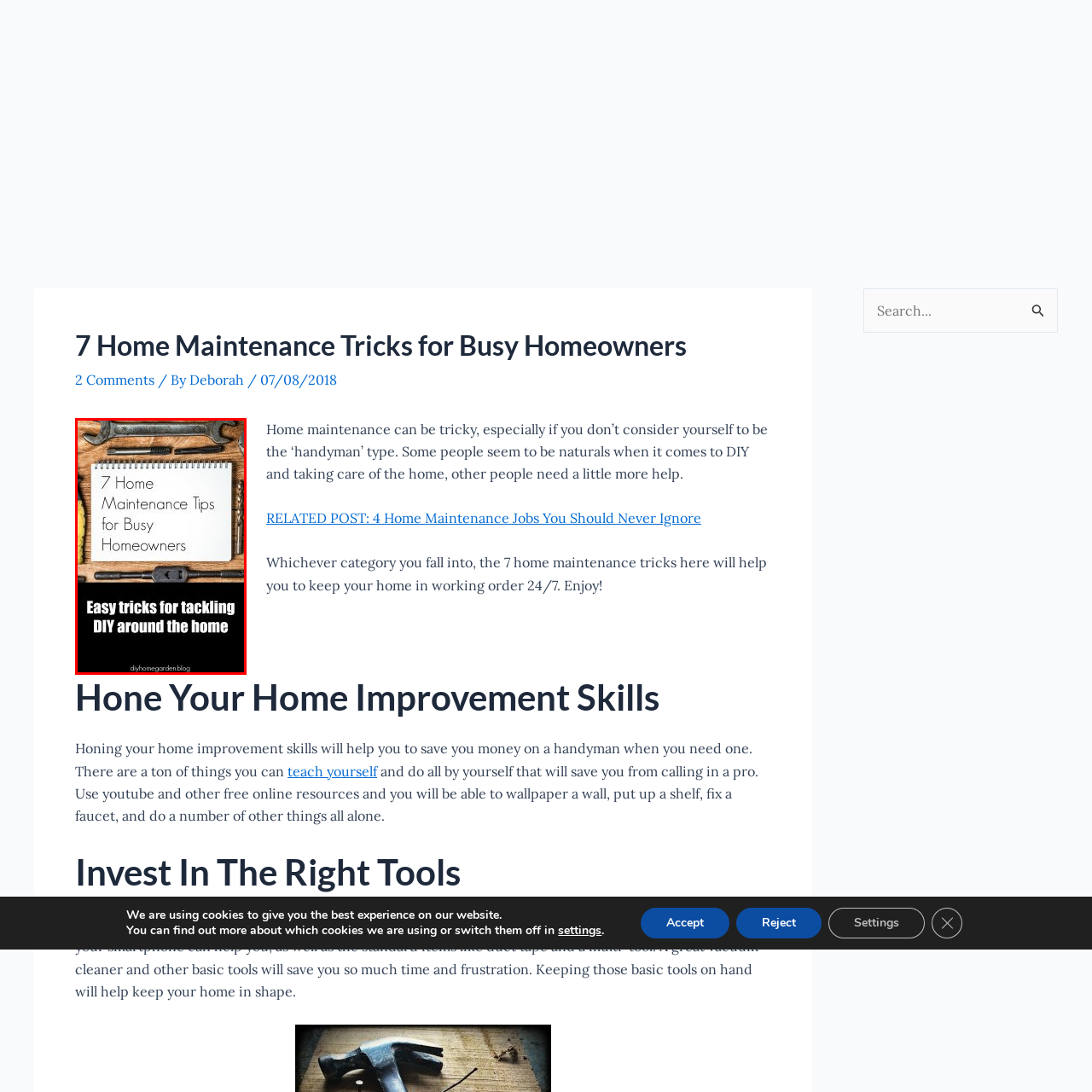Craft an in-depth description of the visual elements captured within the red box.

The image features a neatly arranged scene showcasing essential tools and a notepad with the title "7 Home Maintenance Tips for Busy Homeowners." Surrounding the pad are various tools like wrenches, pliers, and a screwdriver, emphasizing the theme of do-it-yourself (DIY) home maintenance. This visual encapsulation is designed to attract homeowners who may feel overwhelmed by maintenance tasks, offering them simple and actionable tips. The tagline below the notepad, "Easy tricks for tackling DIY around the home," reinforces the article's focus on practical advice for efficient home care. The composition and text suggest a resourceful approach, perfect for those looking to enhance their home maintenance skills.